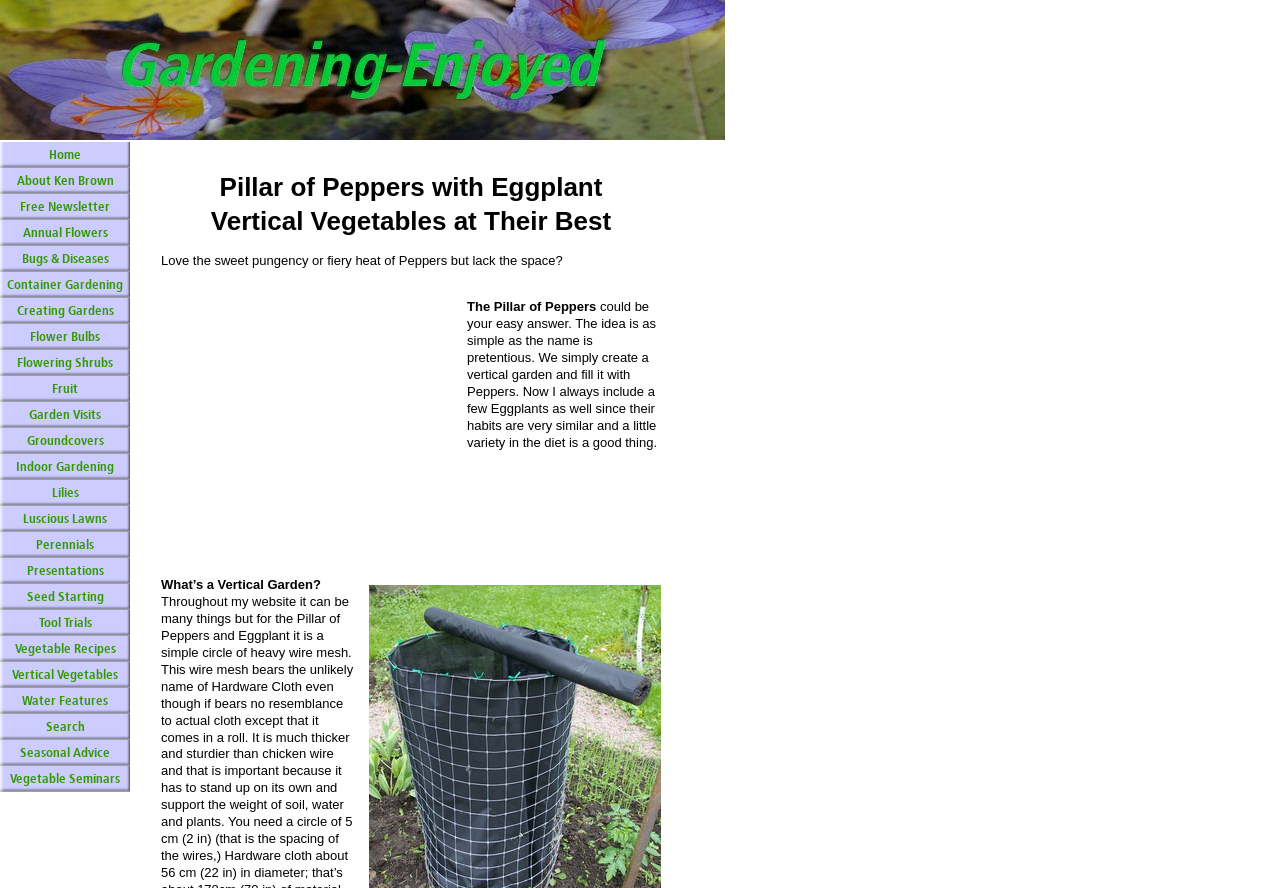Provide an in-depth caption for the webpage.

This webpage is about growing a "Pillar of Peppers" and its benefits. At the top, there is a navigation menu with 22 links, including "Home", "About Ken Brown", "Free Newsletter", and various gardening topics like "Annual Flowers", "Bugs & Diseases", and "Vegetable Recipes". These links are aligned horizontally and take up about the top 15% of the page.

Below the navigation menu, there is a heading that reads "Pillar of Peppers with Eggplant Vertical Vegetables at Their Best". This is followed by a table with a single row and two columns. The left column contains an advertisement in an iframe, while the right column has two blocks of text. The first block of text is a title, "The Pillar of Peppers", and the second block of text explains the concept of a "Pillar of Peppers" and how it can be a simple and easy way to grow peppers and eggplants vertically.

Further down the page, there is another block of text with the question "What’s a Vertical Garden?" This text is positioned below the main content area and seems to be a separate section or subheading. Overall, the webpage has a clean and organized layout, with a focus on providing information about growing peppers and eggplants vertically.